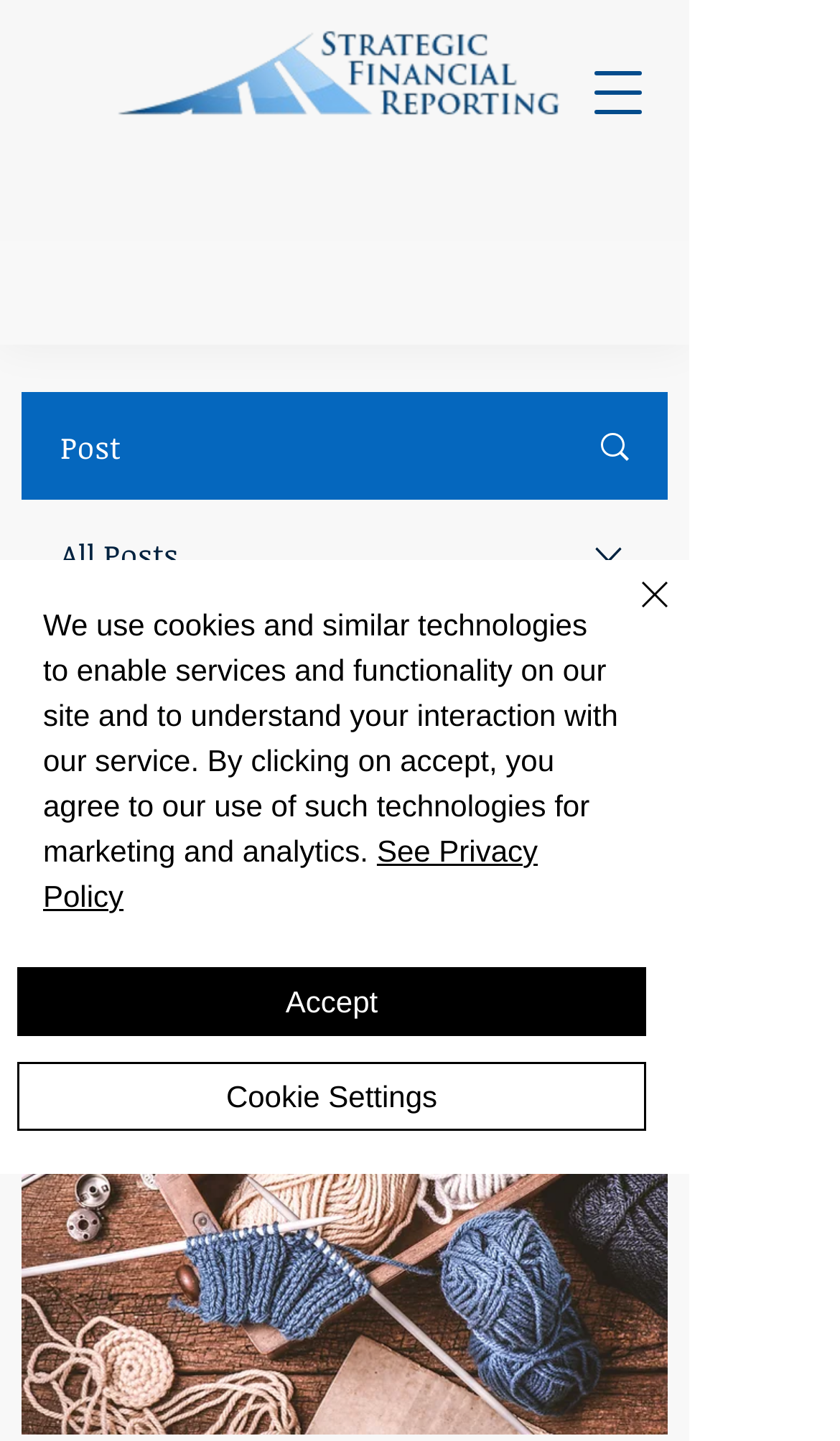Offer a detailed account of what is visible on the webpage.

This webpage is about "Hobbies and Taxes" and appears to be a blog post or article. At the top, there is a logo or icon on the left, represented by the image "output-onlinepngtools.png", and a navigation menu button on the right. Below the logo, there are several menu items, including "Post" and "All Posts", each accompanied by a small icon.

The main content of the page is a blog post, which includes a title "Hobbies and Taxes" and a writer's picture, along with their name and the date of the post, "Nov 8, 2021". The post also indicates that it will take approximately "2 min" to read.

On the right side of the page, there is a combobox that allows users to select a writer or category. Below the combobox, there is a call-to-action button.

At the bottom of the page, there is a cookie policy alert that informs users about the use of cookies and similar technologies on the site. The alert includes a link to the "Privacy Policy" and buttons to "Accept" or adjust "Cookie Settings". There is also a "Close" button to dismiss the alert.

Overall, the webpage appears to be a blog or article page with a simple and clean layout, featuring a main content area and some navigation and menu items on the top and right sides.